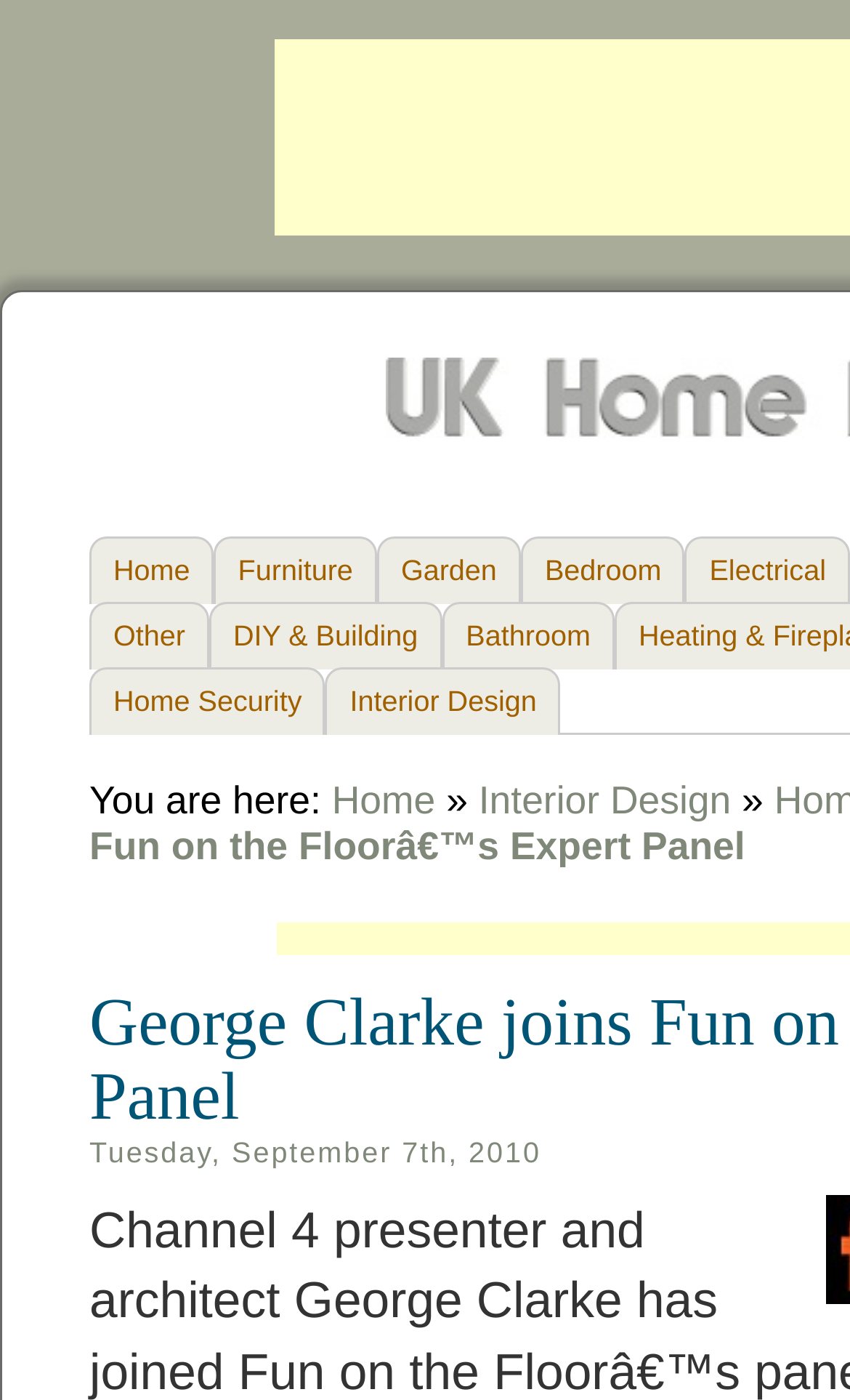Identify the bounding box coordinates of the specific part of the webpage to click to complete this instruction: "check home security".

[0.105, 0.477, 0.383, 0.525]